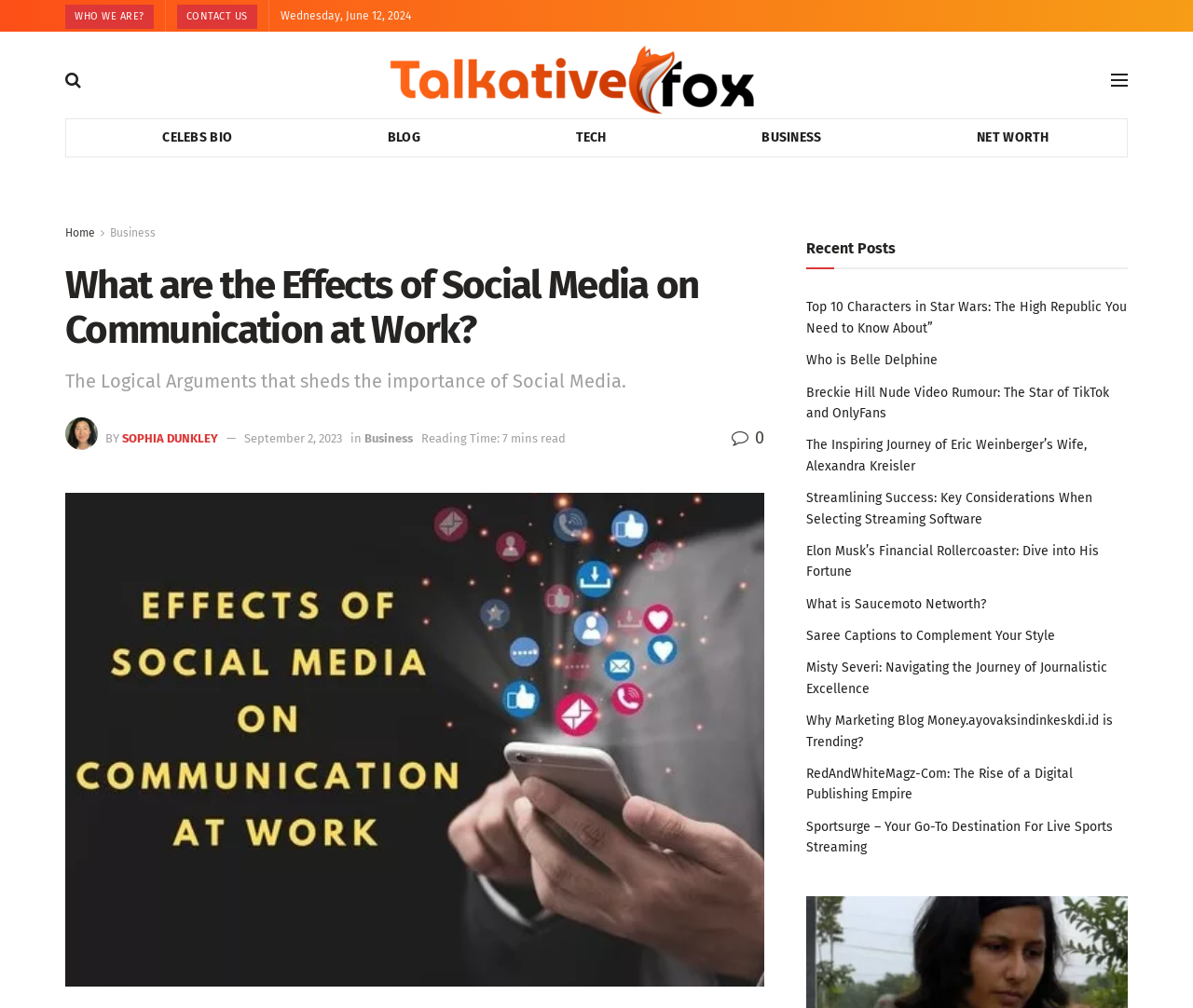What is the category of the article?
Refer to the image and provide a one-word or short phrase answer.

Business